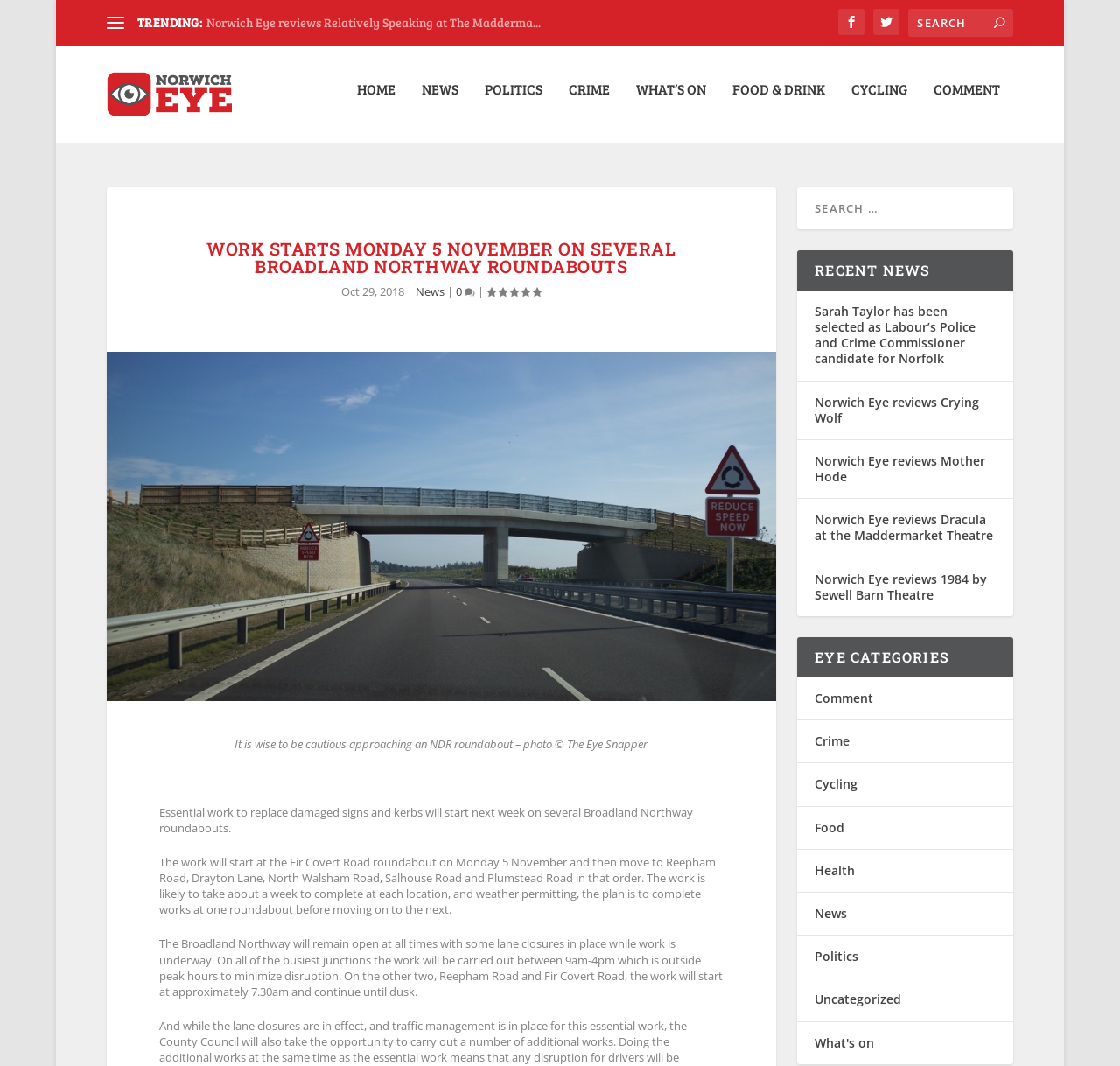Based on the image, give a detailed response to the question: How many rating points does the article have?

I found the rating points by looking at the generic element that says 'Rating: 5.00' which is located below the link 'News'.